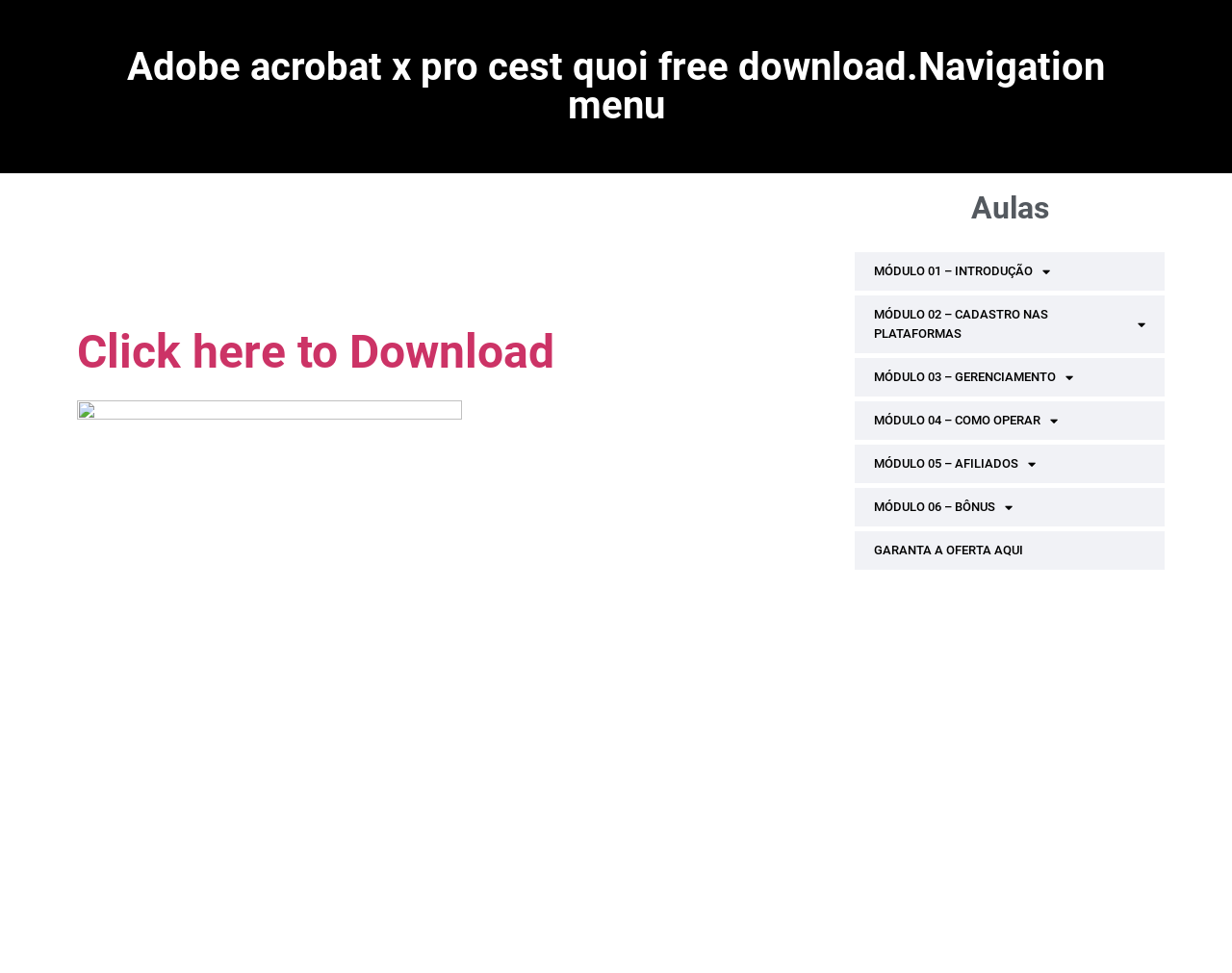Using the provided element description, identify the bounding box coordinates as (top-left x, top-left y, bottom-right x, bottom-right y). Ensure all values are between 0 and 1. Description: MÓDULO 05 – AFILIADOS

[0.694, 0.457, 0.945, 0.497]